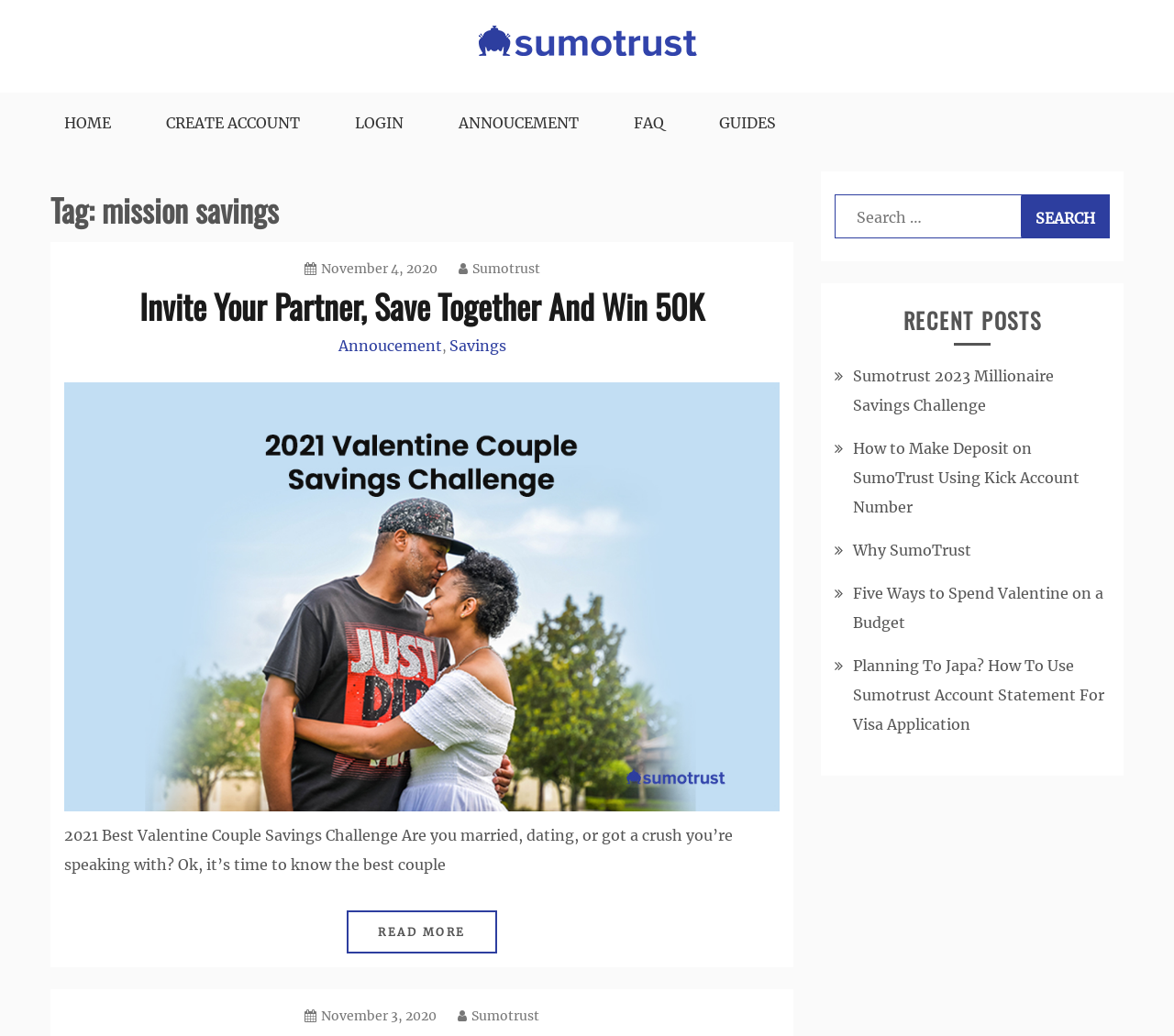Identify the bounding box of the HTML element described as: "Annoucement".

[0.391, 0.089, 0.493, 0.148]